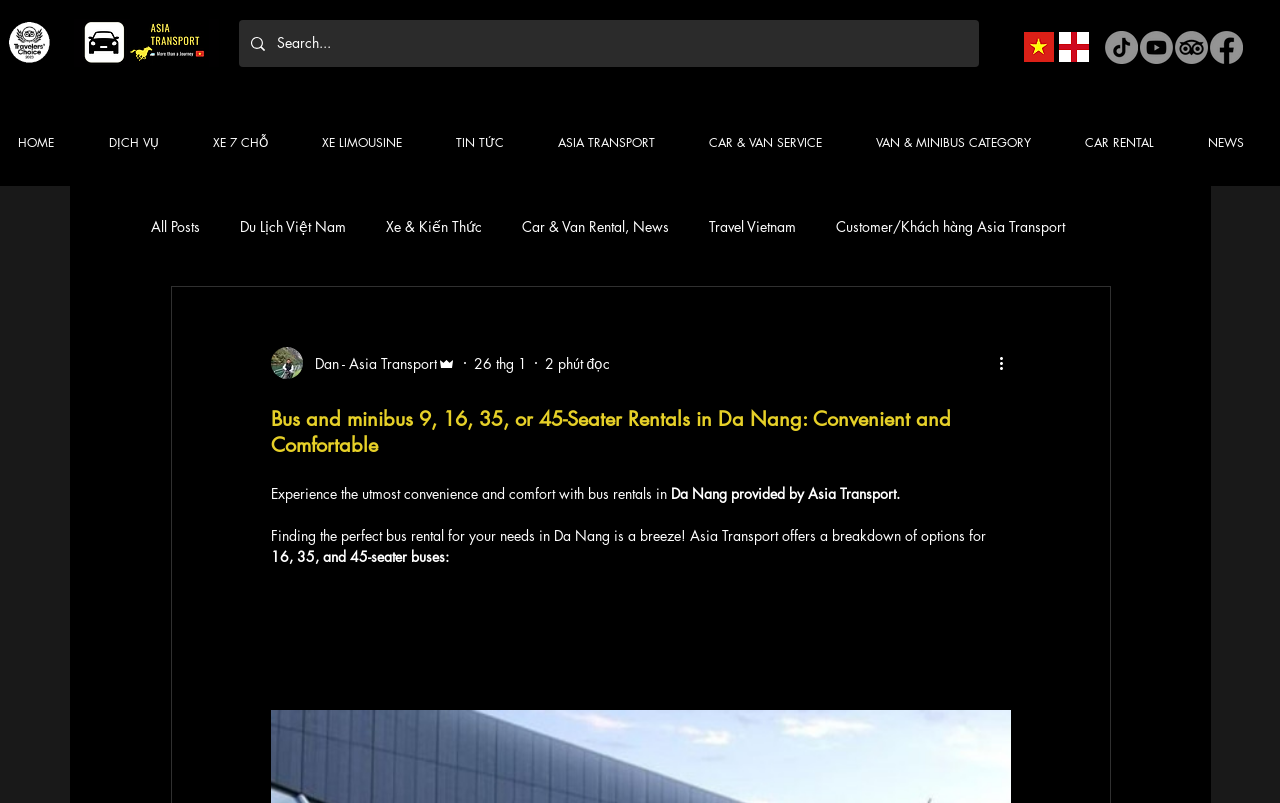What is the company name?
Using the image as a reference, give a one-word or short phrase answer.

Asia Transport